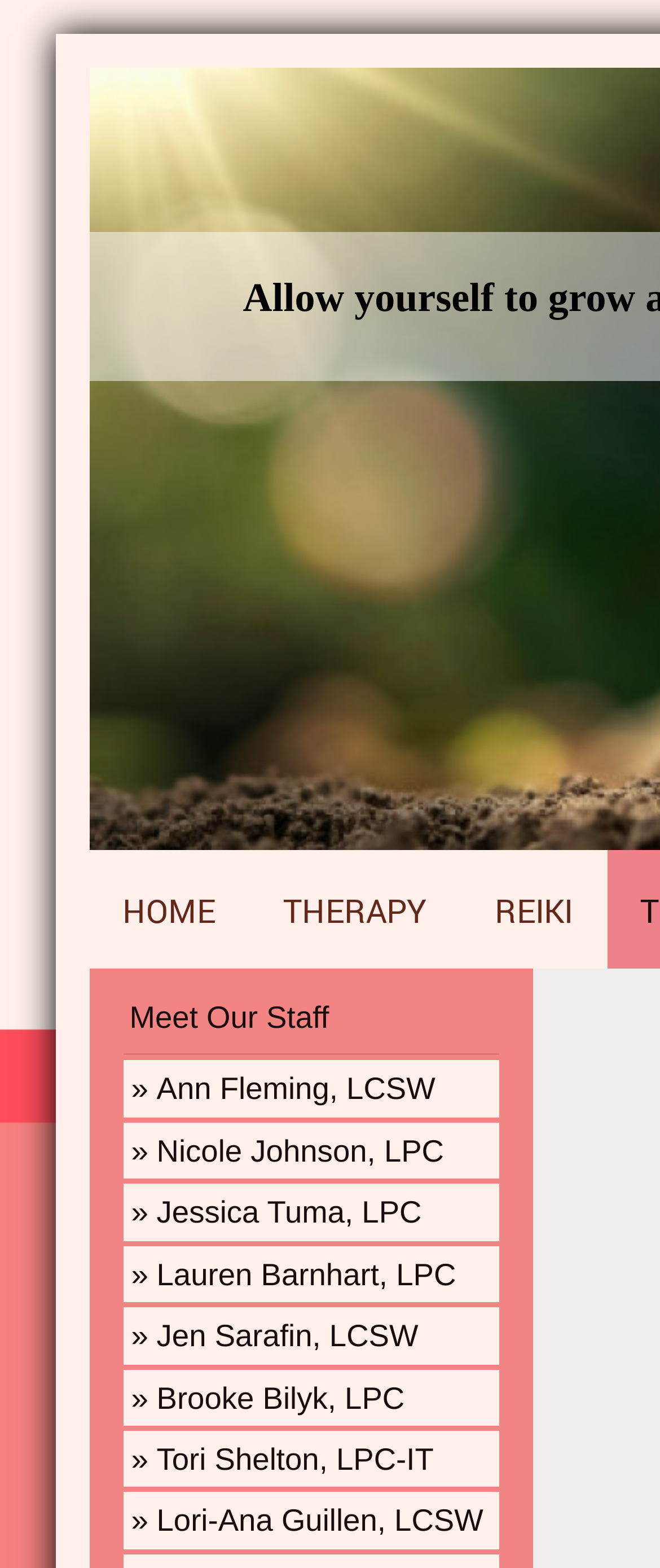Can you pinpoint the bounding box coordinates for the clickable element required for this instruction: "explore reiki"? The coordinates should be four float numbers between 0 and 1, i.e., [left, top, right, bottom].

[0.699, 0.542, 0.919, 0.617]